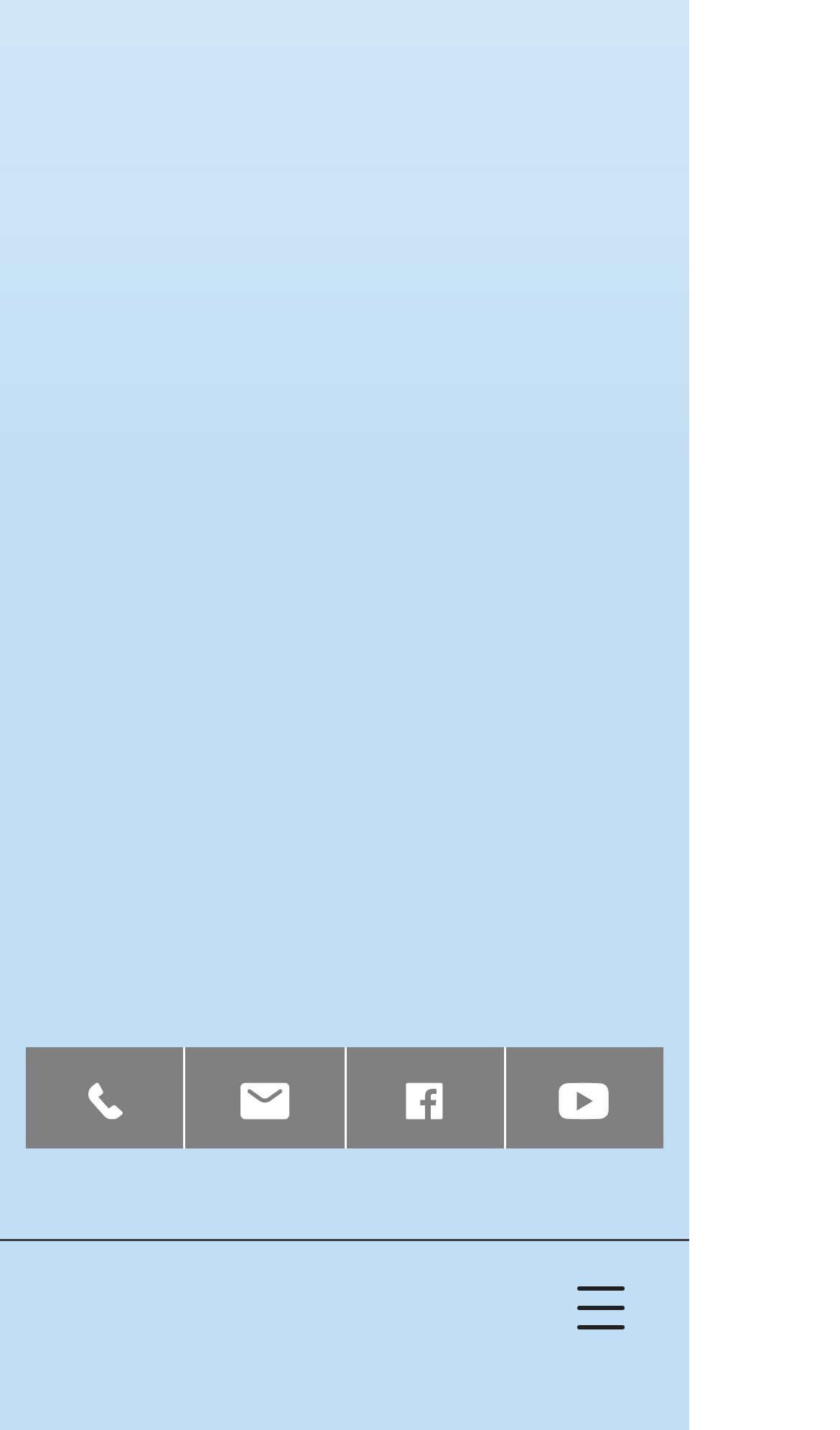Extract the primary headline from the webpage and present its text.

Meditation 1/2 Day Retreats 3x yearly